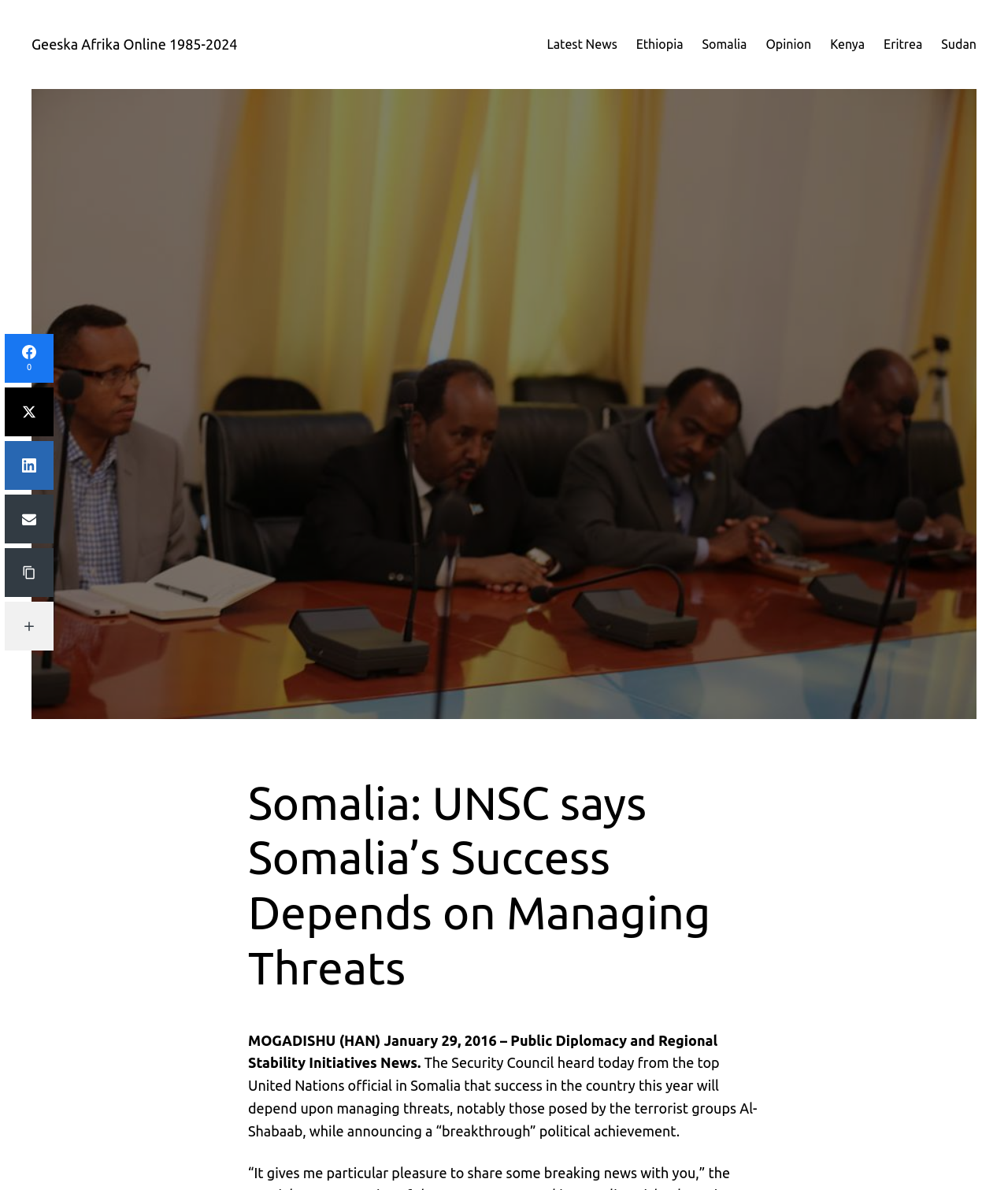Show the bounding box coordinates of the element that should be clicked to complete the task: "Contact the law firm".

None